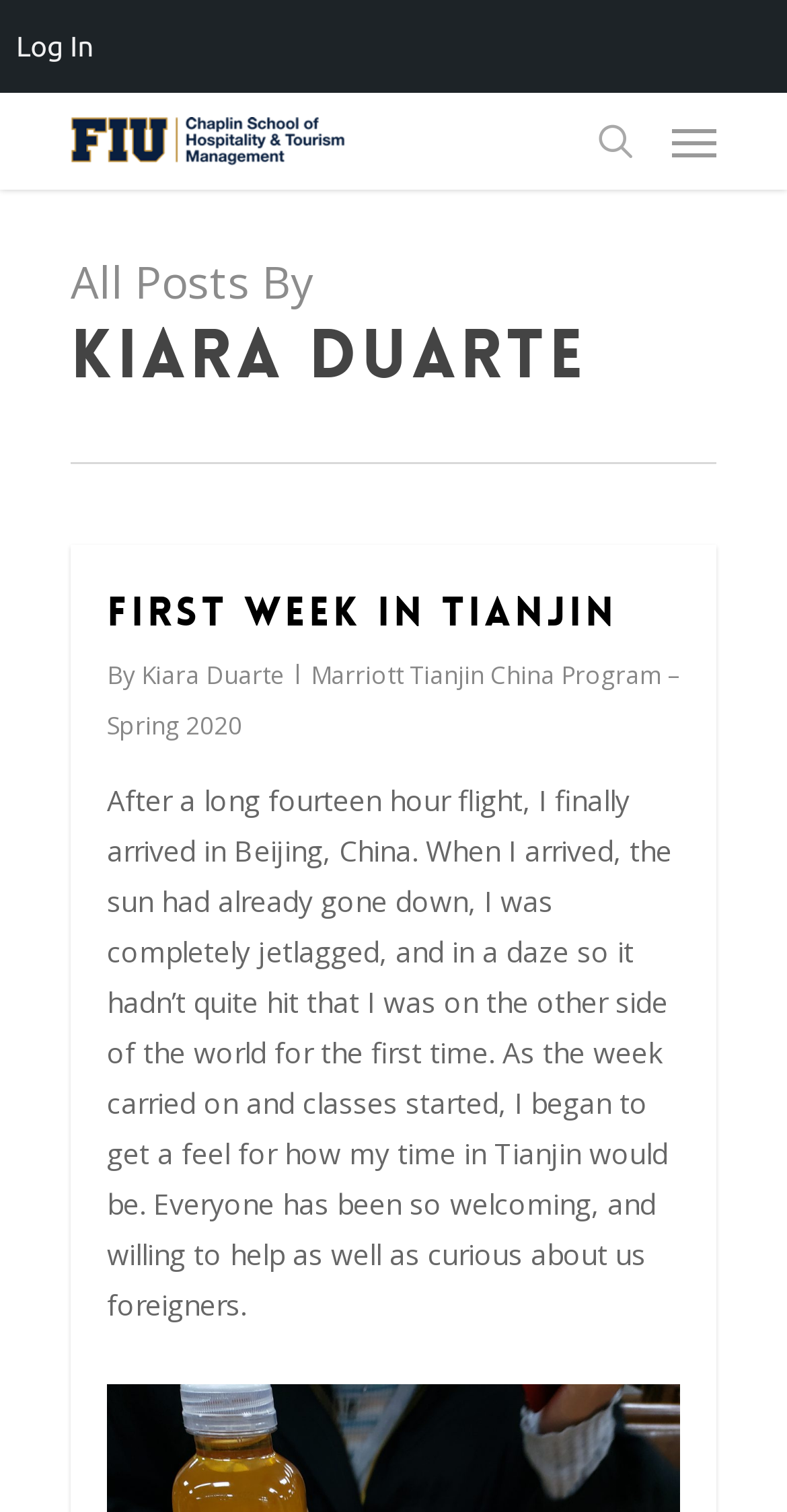Locate the bounding box coordinates of the item that should be clicked to fulfill the instruction: "search".

[0.738, 0.077, 0.826, 0.109]